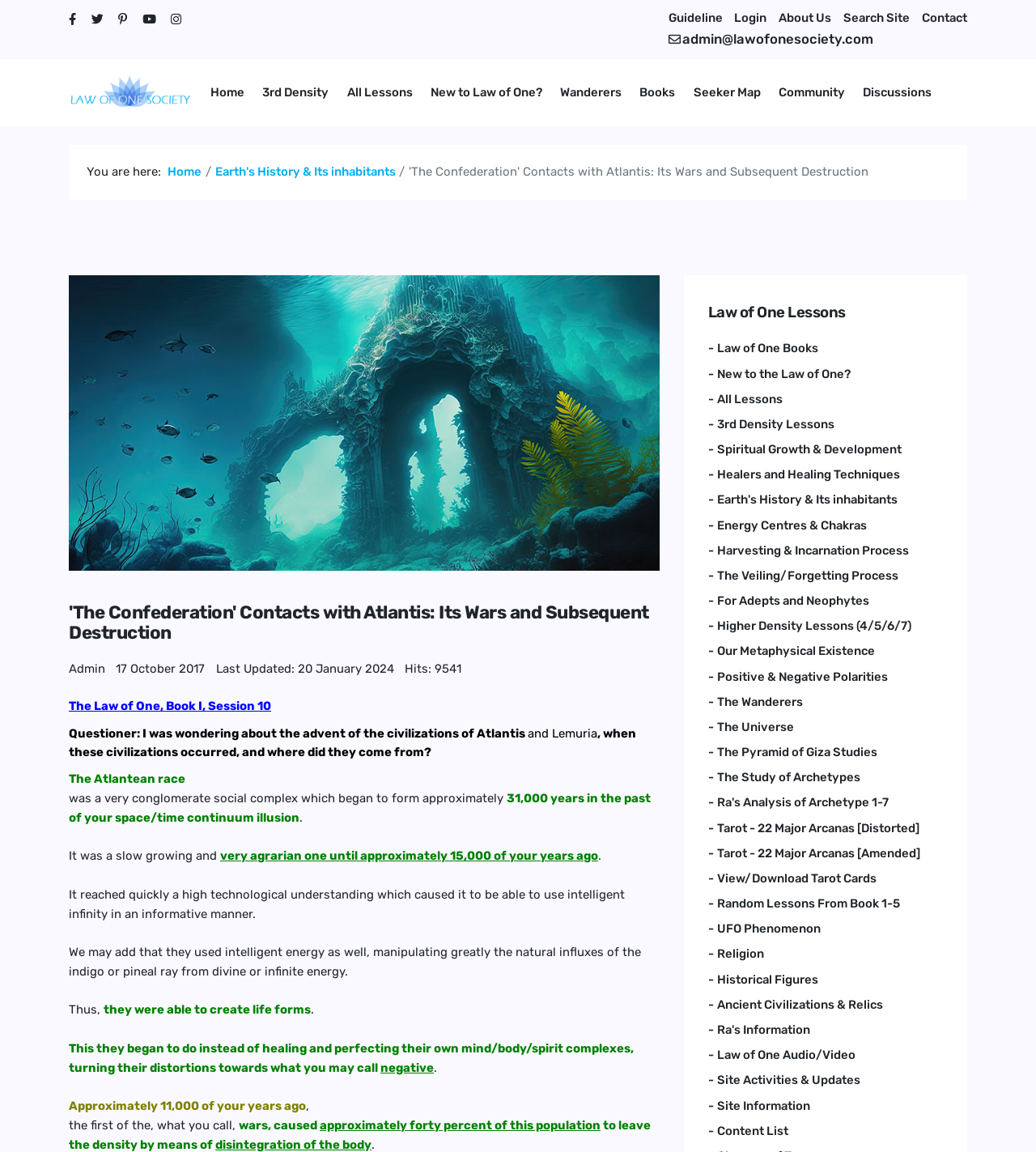Answer the question in a single word or phrase:
What percentage of the population left the density by means of disintegration of the body?

forty percent